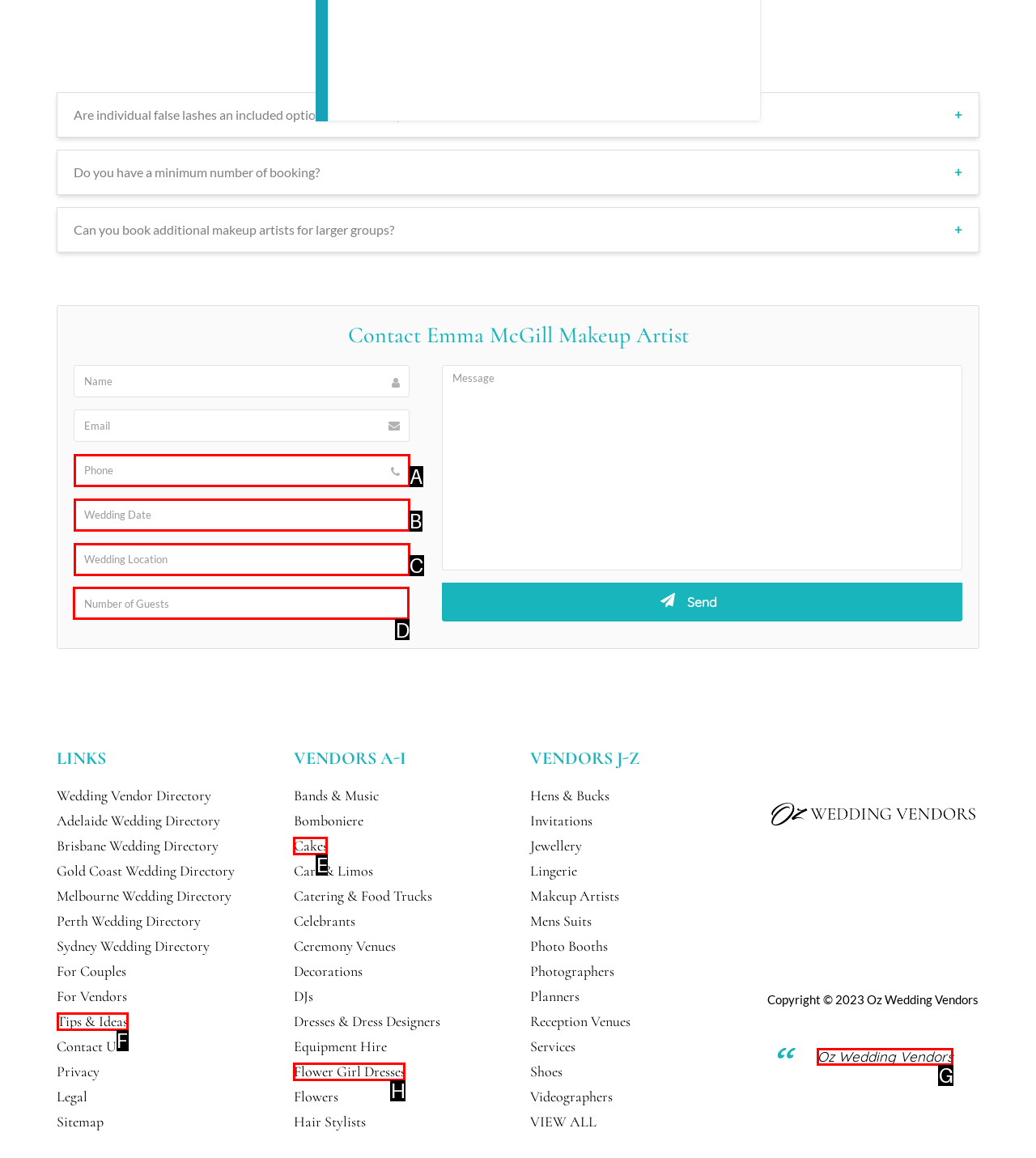Based on the choices marked in the screenshot, which letter represents the correct UI element to perform the task: Check the number of guests?

D